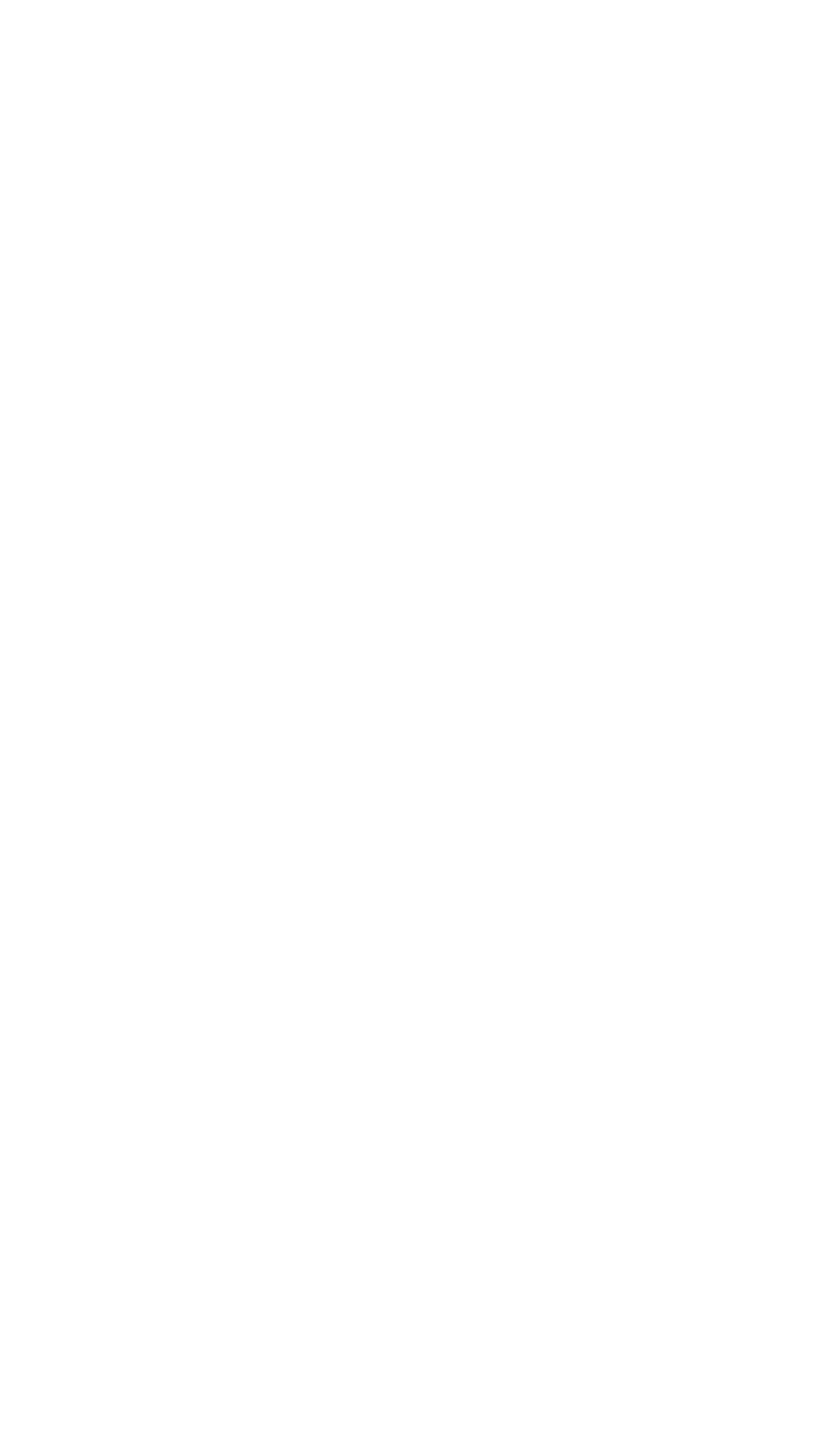Find the bounding box coordinates of the element to click in order to complete the given instruction: "View Sydney Courses."

[0.026, 0.446, 0.974, 0.485]